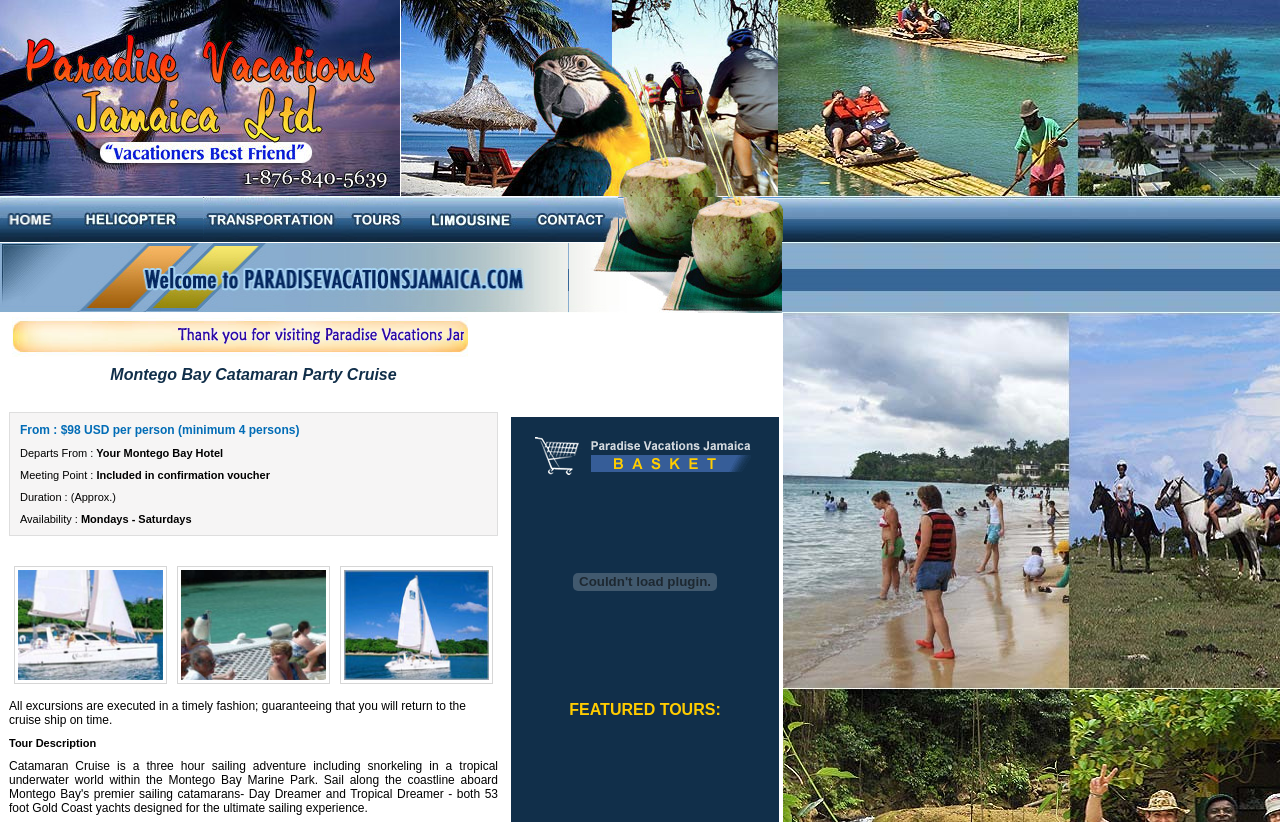How many persons are required for the Montego Bay Catamaran Party Cruise?
Answer the question with a detailed and thorough explanation.

I found the answer by looking at the table in the middle of the webpage, where the tour details are listed, and saw that the price is listed as 'From: $98 USD per person (minimum 4 persons)'.